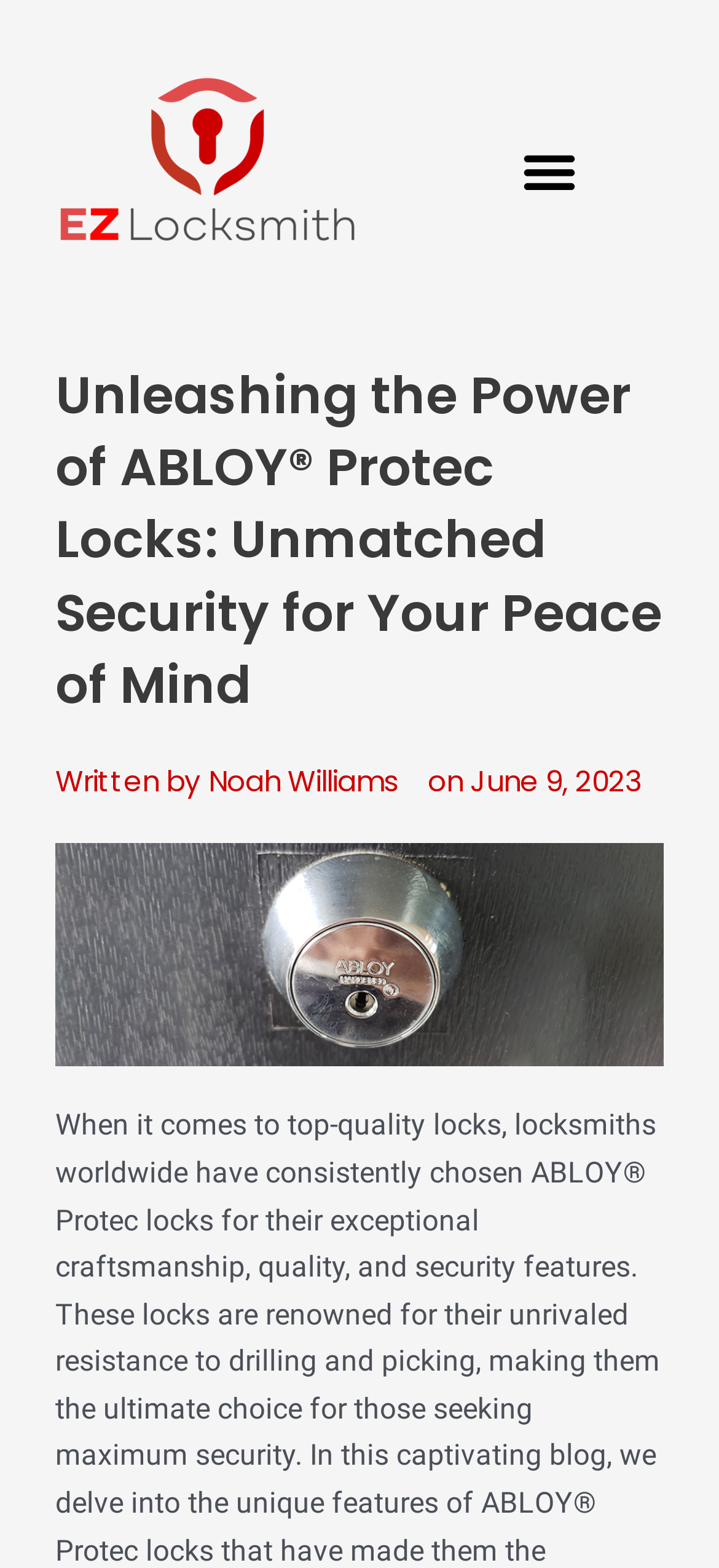Calculate the bounding box coordinates for the UI element based on the following description: "Menu". Ensure the coordinates are four float numbers between 0 and 1, i.e., [left, top, right, bottom].

[0.705, 0.082, 0.821, 0.135]